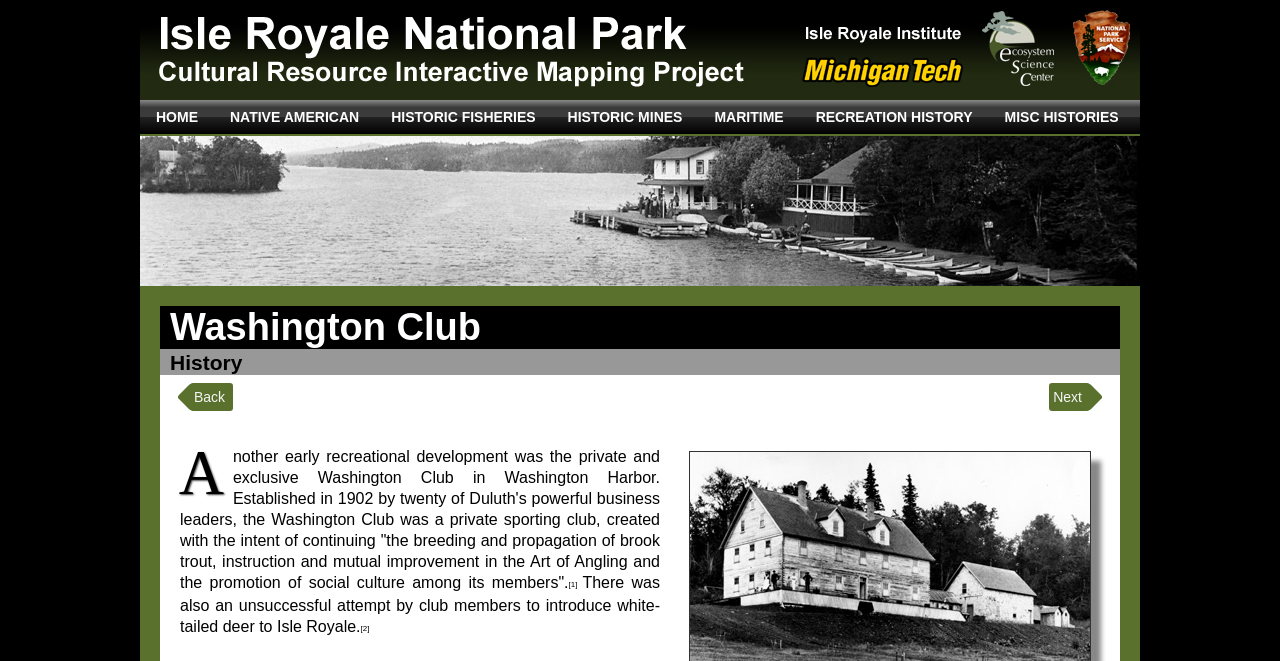Give a one-word or short phrase answer to the question: 
What was an unsuccessful attempt by club members?

Introduce white-tailed deer to Isle Royale